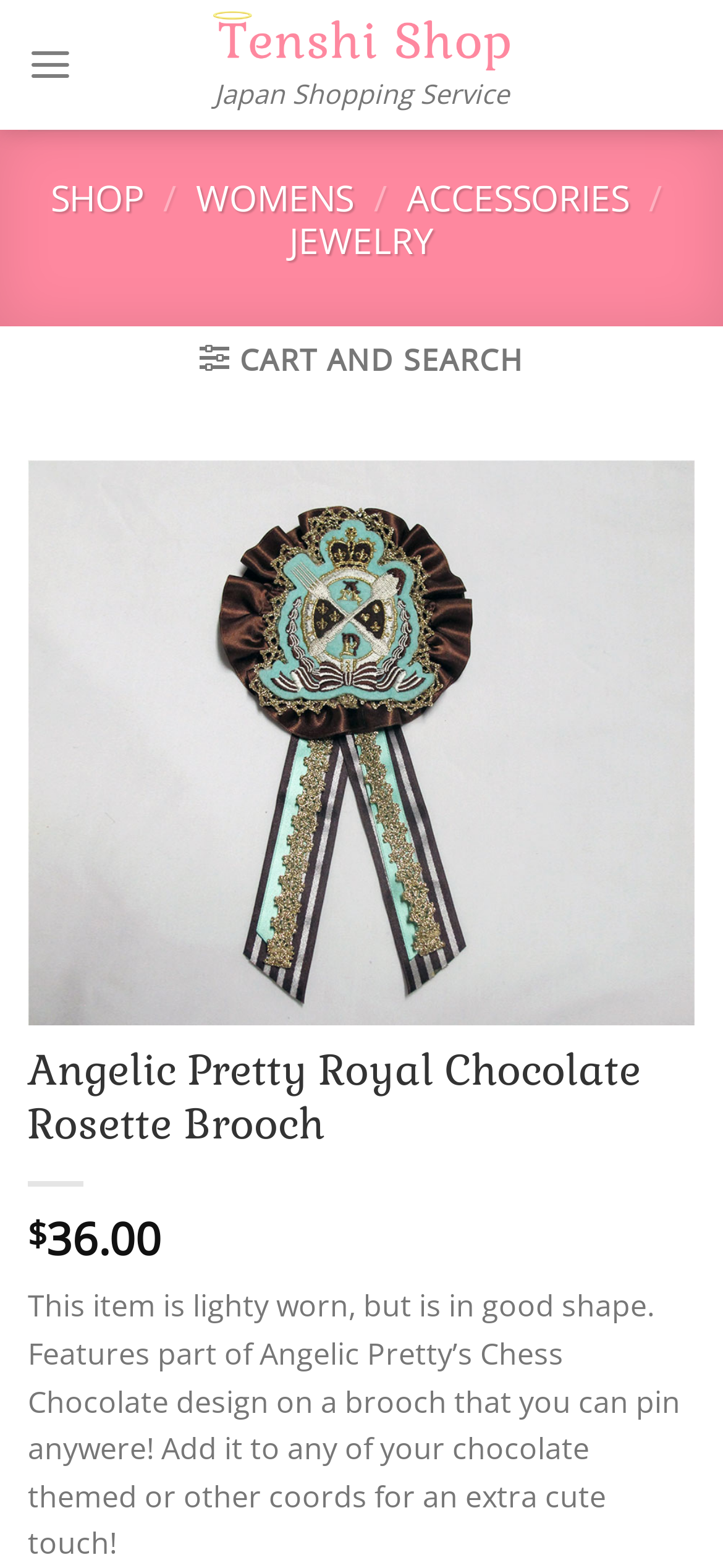Please identify the bounding box coordinates of the element's region that should be clicked to execute the following instruction: "Click the Tenshi Shop link". The bounding box coordinates must be four float numbers between 0 and 1, i.e., [left, top, right, bottom].

[0.295, 0.007, 0.705, 0.045]